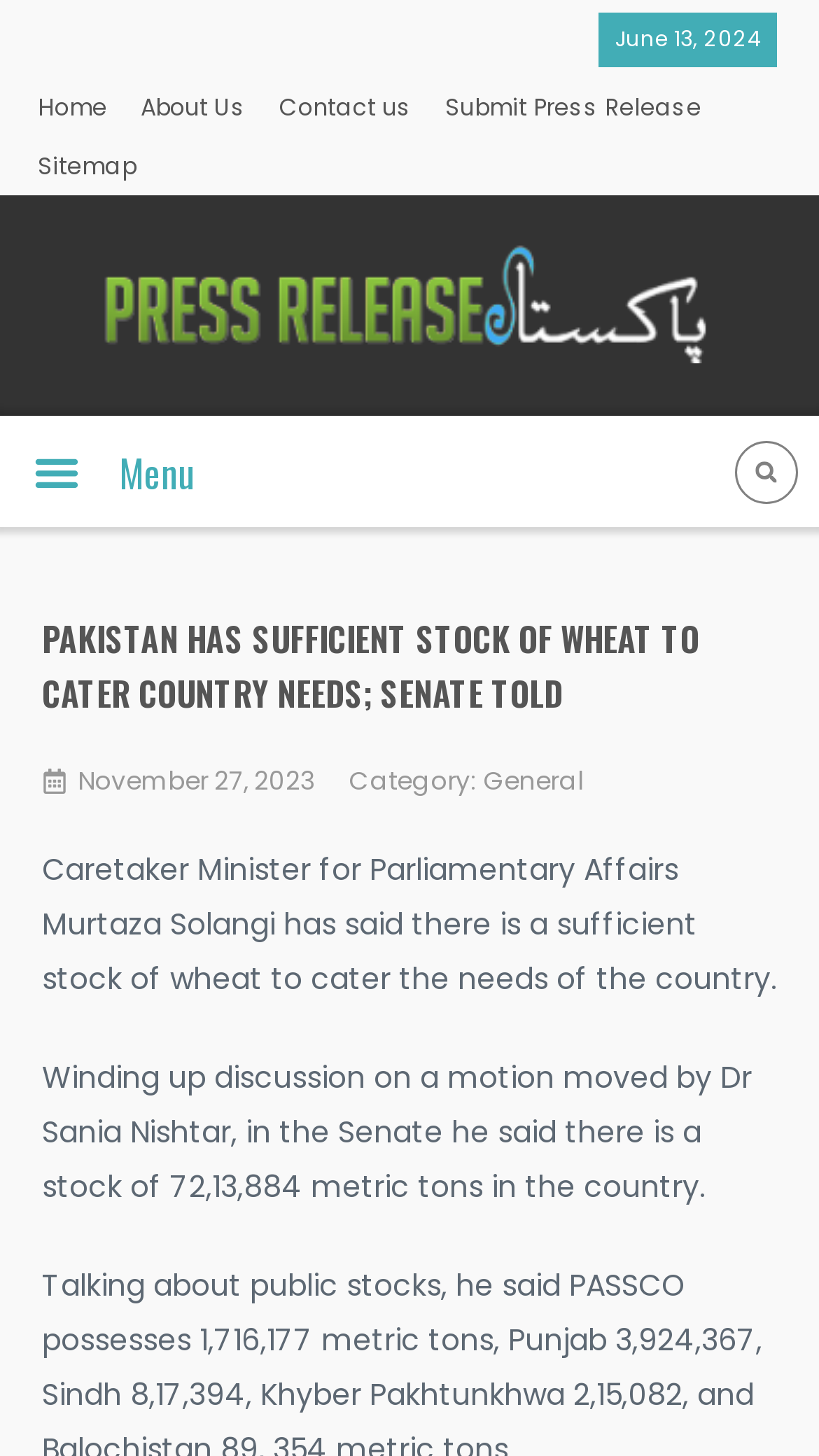Identify the bounding box for the UI element specified in this description: "General". The coordinates must be four float numbers between 0 and 1, formatted as [left, top, right, bottom].

[0.59, 0.524, 0.713, 0.548]